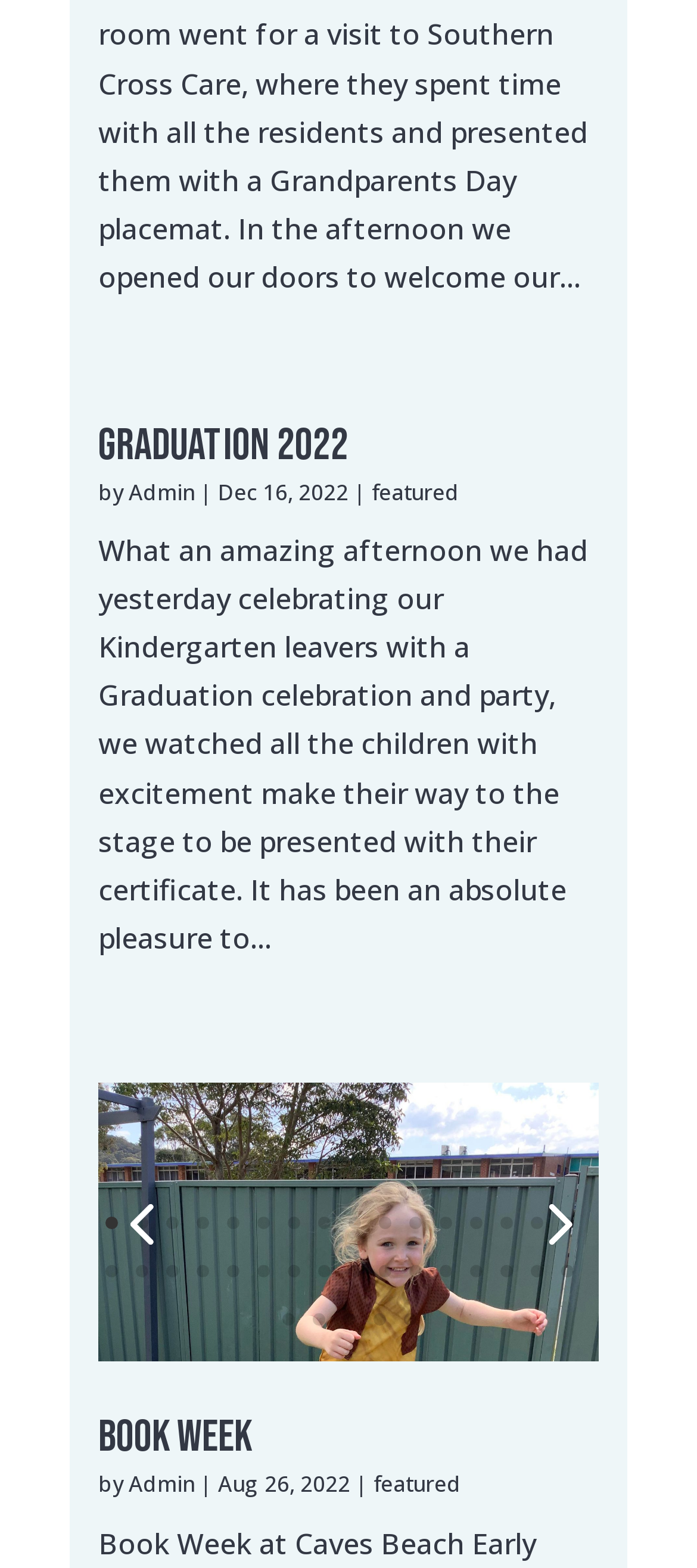Locate the bounding box coordinates of the area where you should click to accomplish the instruction: "View the 'Book Week' article".

[0.141, 0.899, 0.362, 0.935]